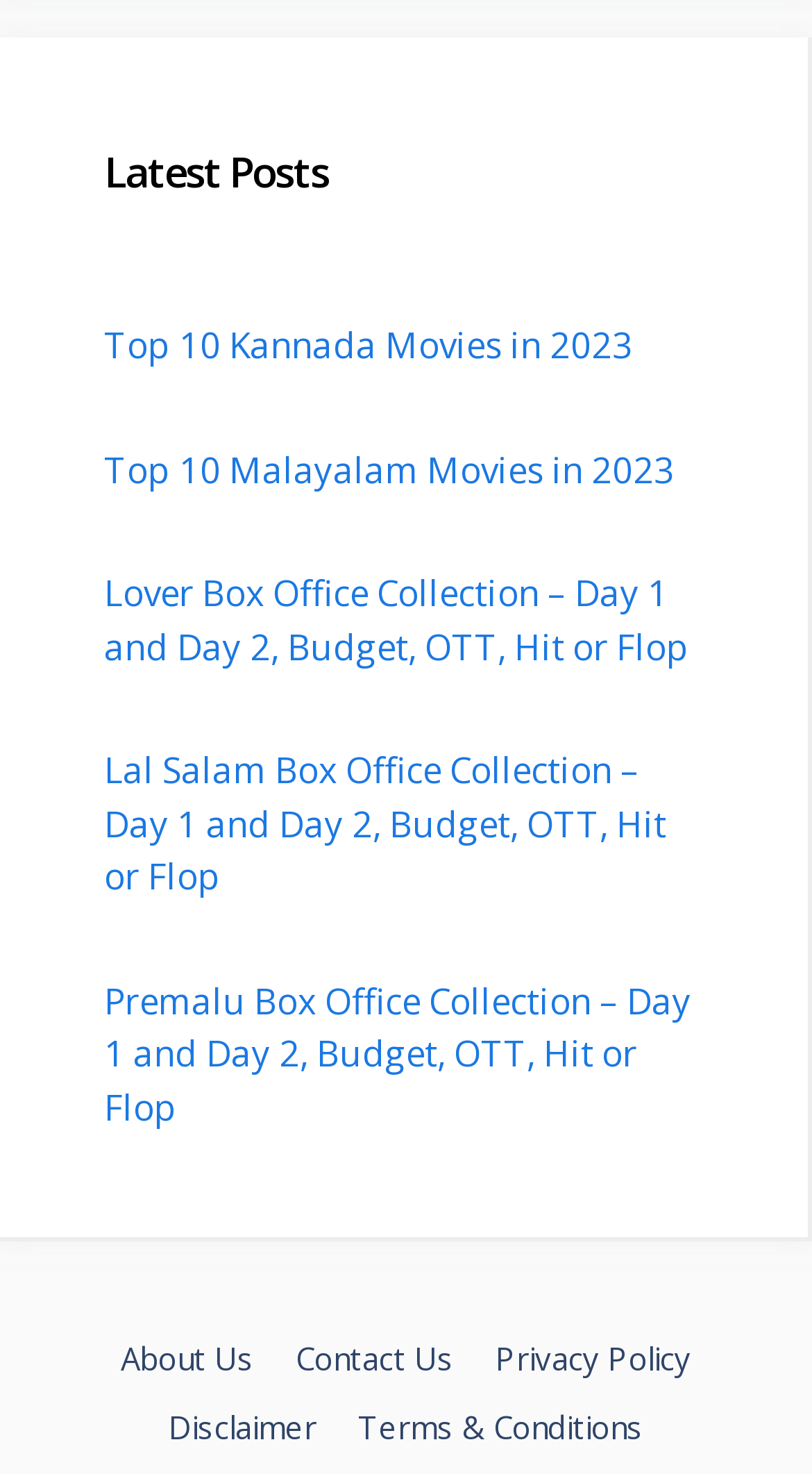Can you find the bounding box coordinates of the area I should click to execute the following instruction: "Check About Us page"?

[0.149, 0.908, 0.313, 0.936]